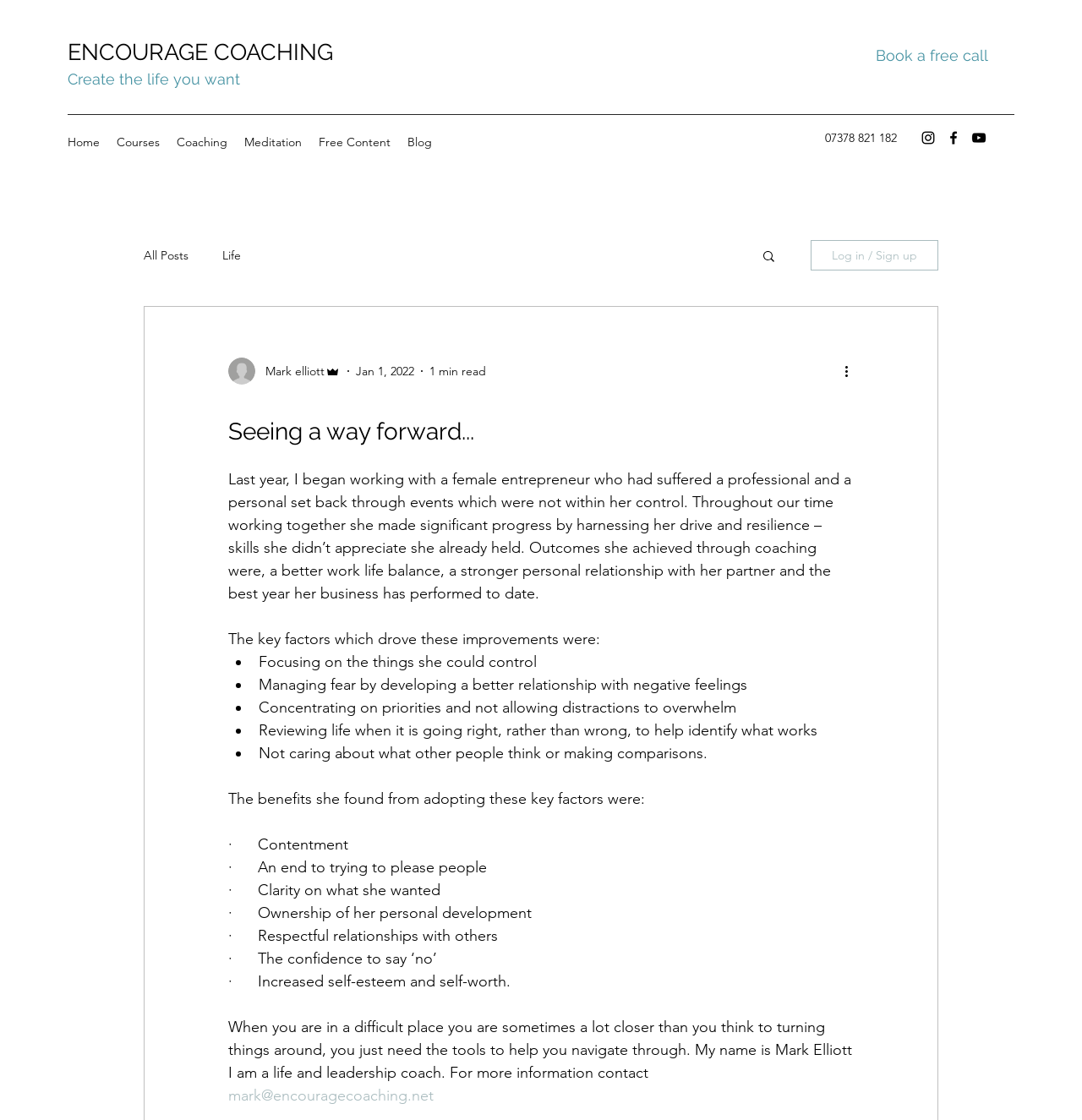Could you indicate the bounding box coordinates of the region to click in order to complete this instruction: "Log in / Sign up".

[0.749, 0.215, 0.867, 0.242]